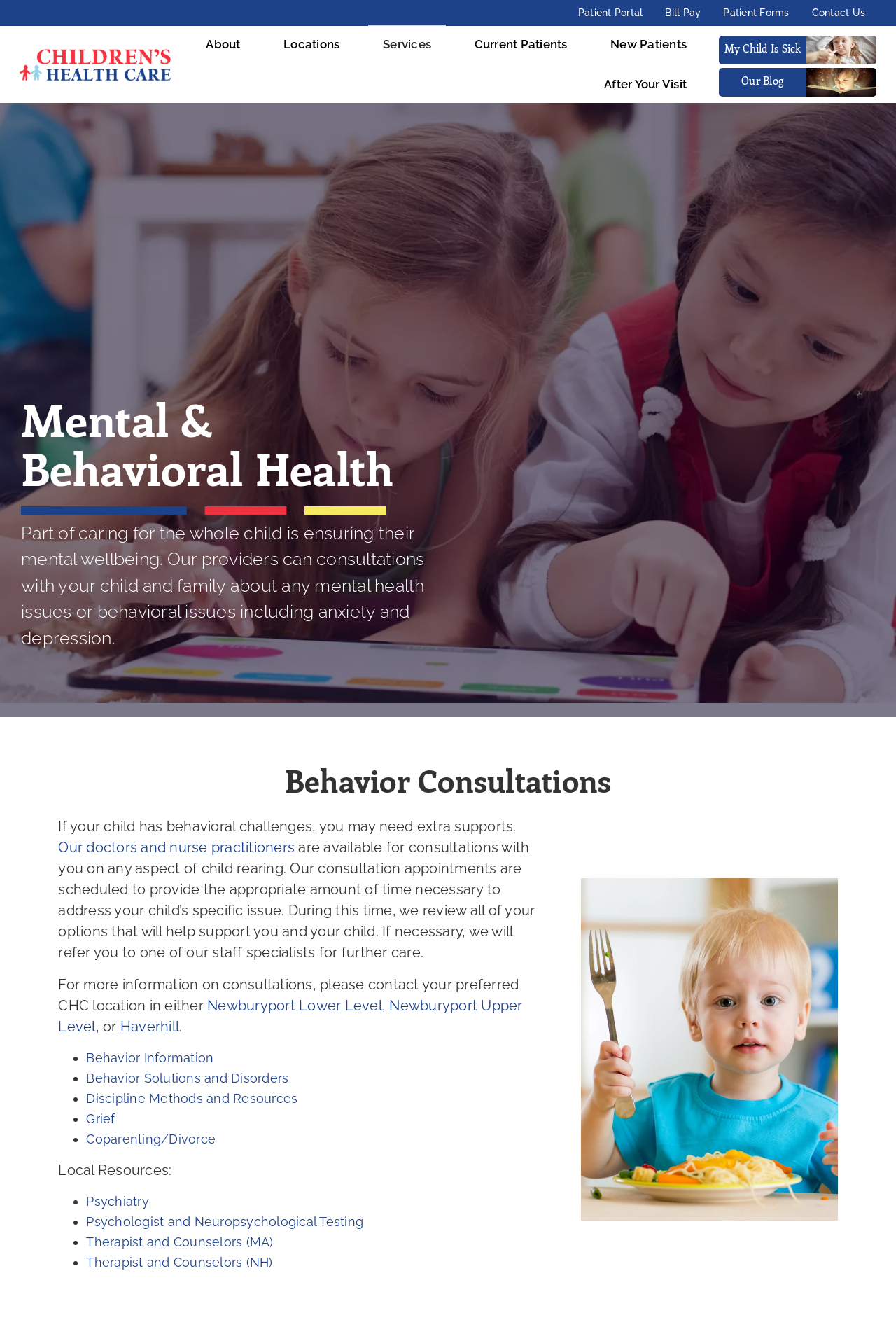What services are provided by Children's Health Care?
Please provide a comprehensive and detailed answer to the question.

I looked at the links and StaticText elements on the webpage and found that Children's Health Care provides various services including Whole Child Care, Wellness Visits, Illness Visits, Extended Hours, Mental & Behavioral Health, Pediatric Nutritionist, Special Care Coordinator, Social Services, and Lactation Support.